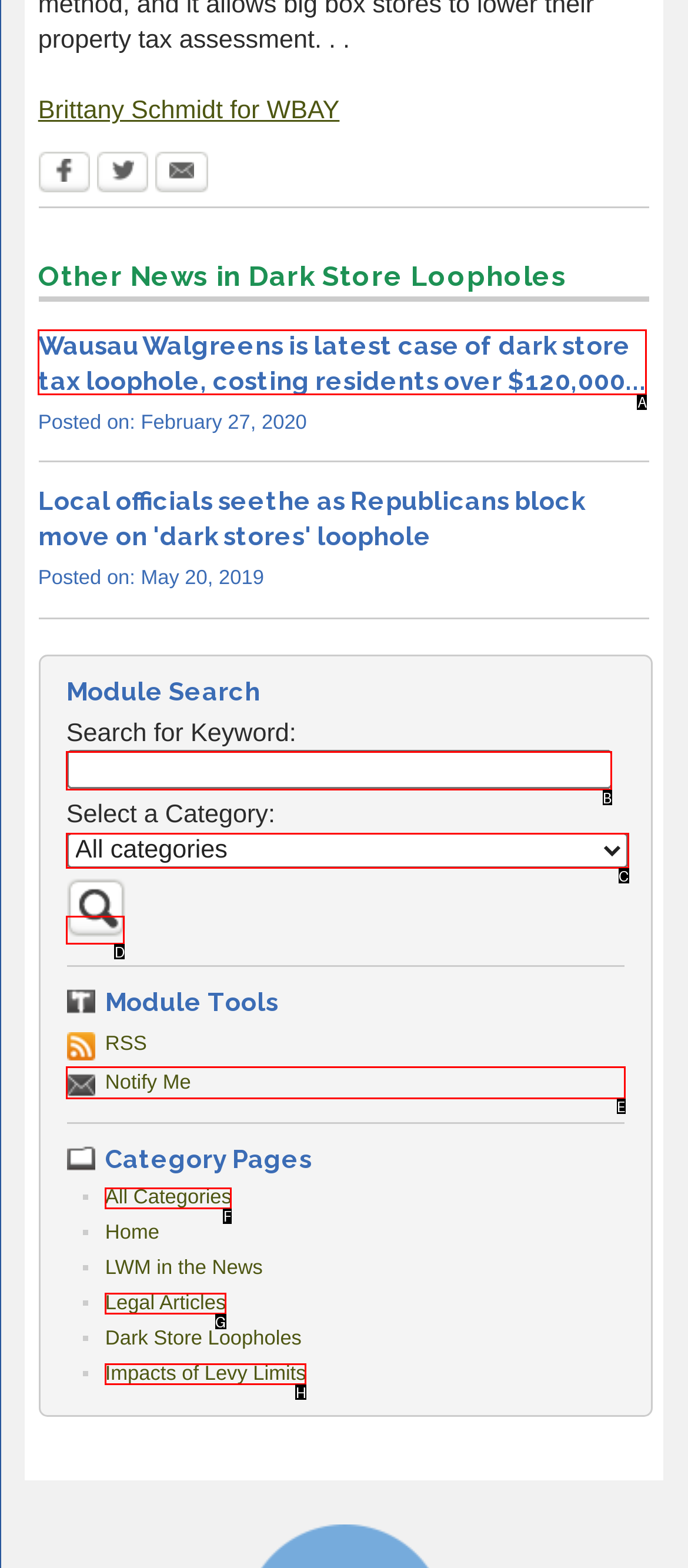Point out which HTML element you should click to fulfill the task: Search for news.
Provide the option's letter from the given choices.

B